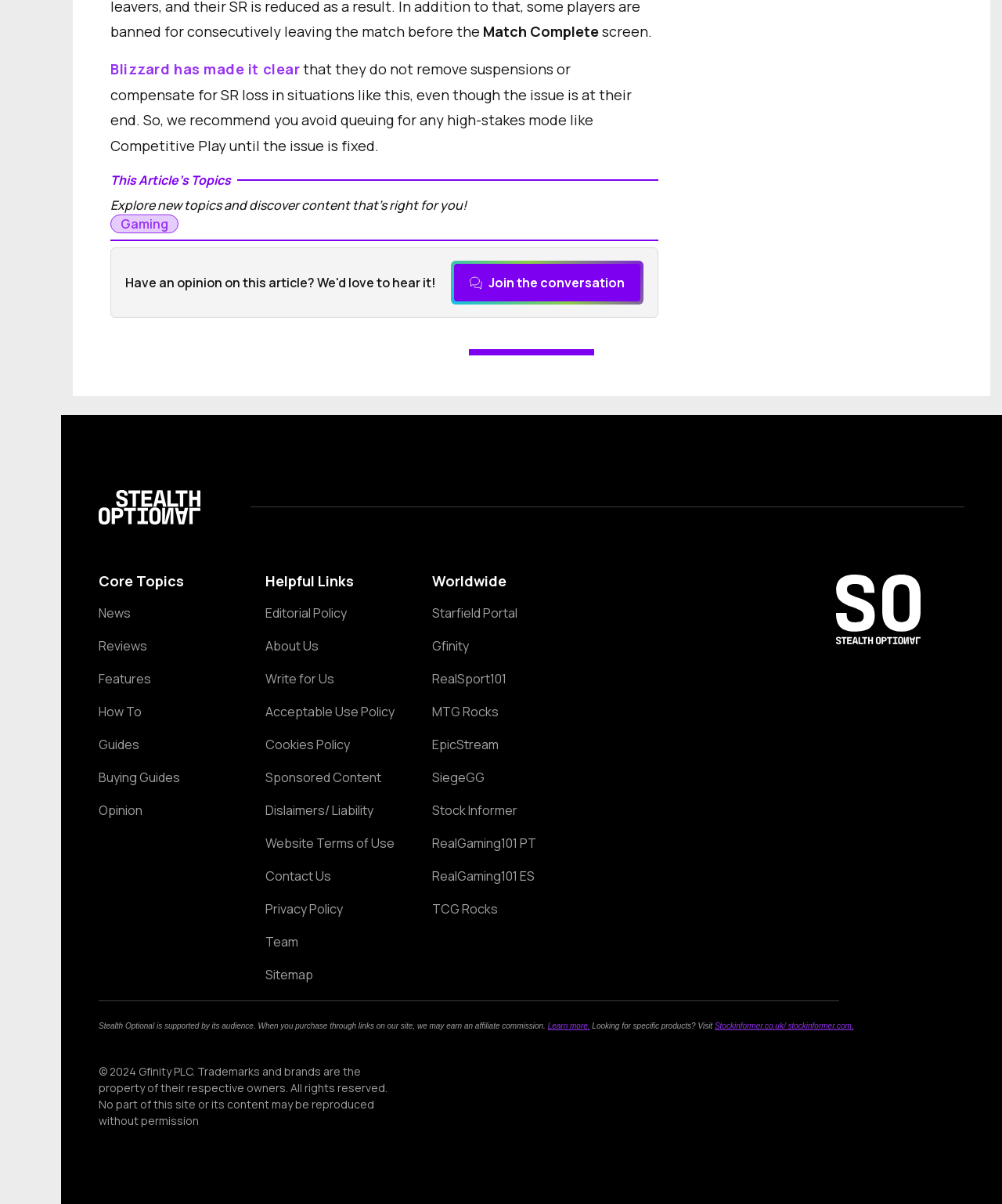Kindly determine the bounding box coordinates for the clickable area to achieve the given instruction: "Check the 'Starfield Portal'".

[0.431, 0.524, 0.56, 0.536]